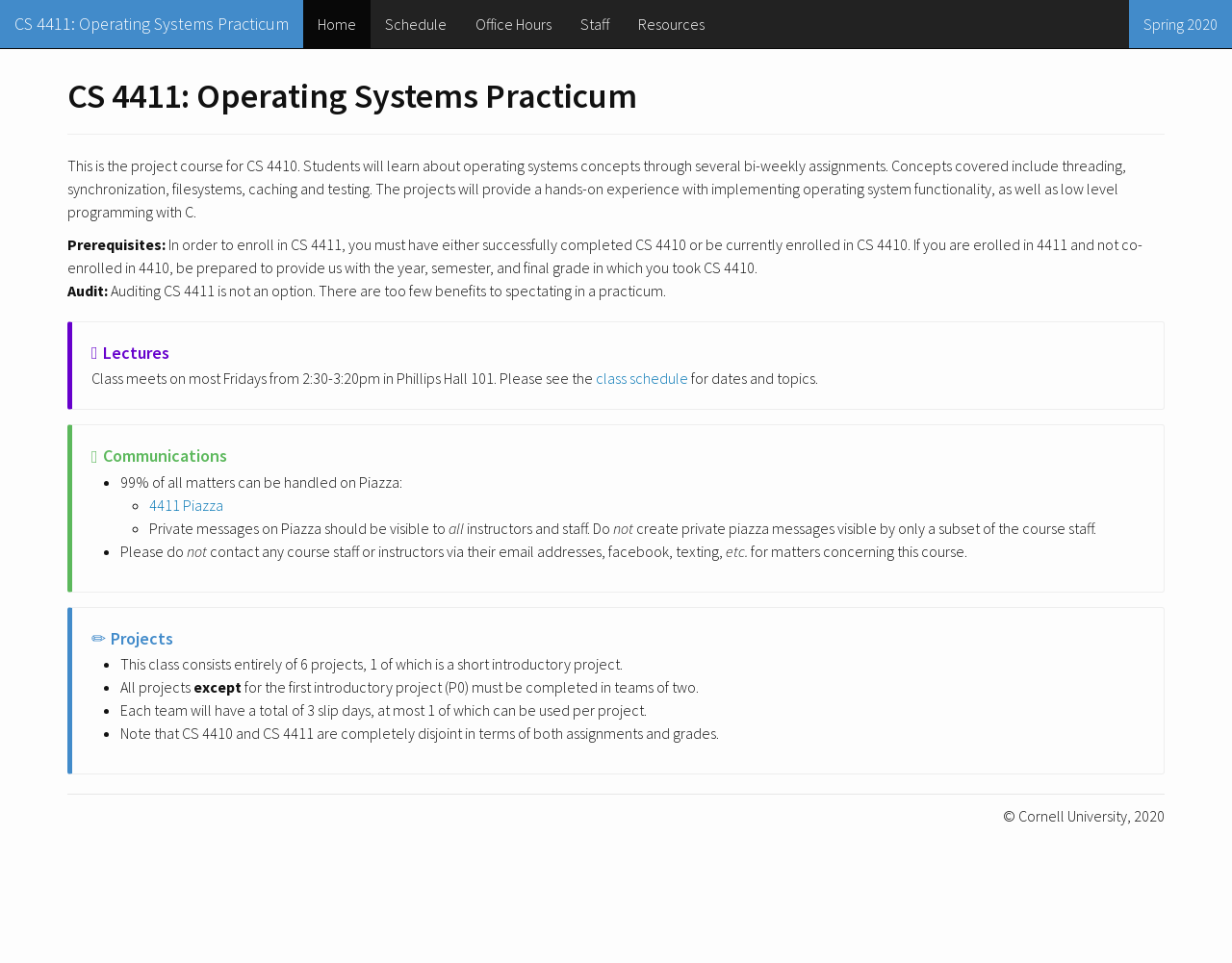Highlight the bounding box coordinates of the element that should be clicked to carry out the following instruction: "Click on the 'CS 4411: Operating Systems Practicum' link". The coordinates must be given as four float numbers ranging from 0 to 1, i.e., [left, top, right, bottom].

[0.0, 0.0, 0.246, 0.05]